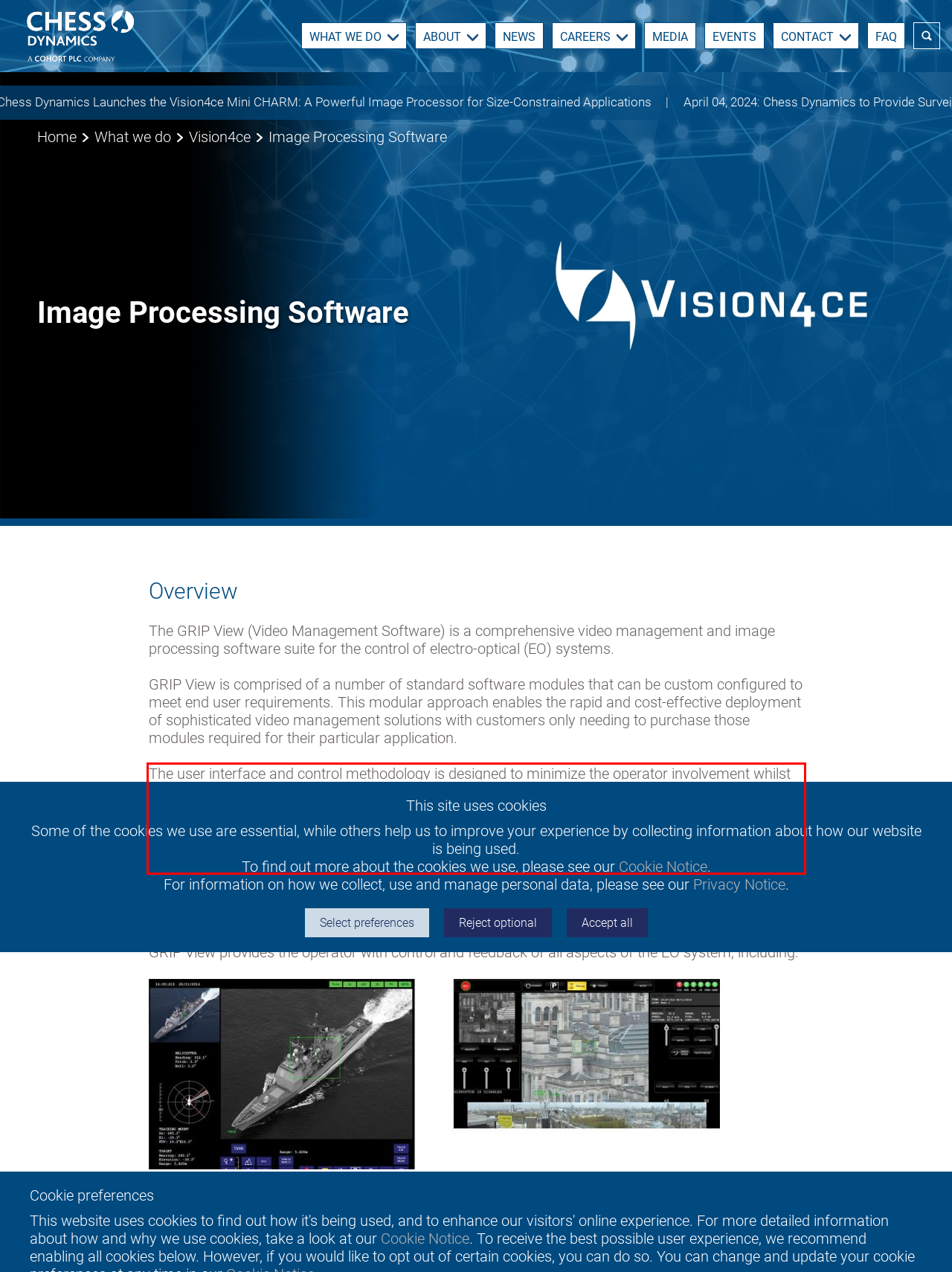From the screenshot of the webpage, locate the red bounding box and extract the text contained within that area.

The user interface and control methodology is designed to minimize the operator involvement whilst maximizing the quality of the information available. The software’s Graphical User Interface can display multiple video streams in a flexible layout that can be customized to meet operational requirements. The display features on-screen presentation of ancillary data and semi-transparent video overlays for important user interface items. An operator can interact with GRIP Video and hence the EO system using a combination of touchscreen, joystick and keyboard control.